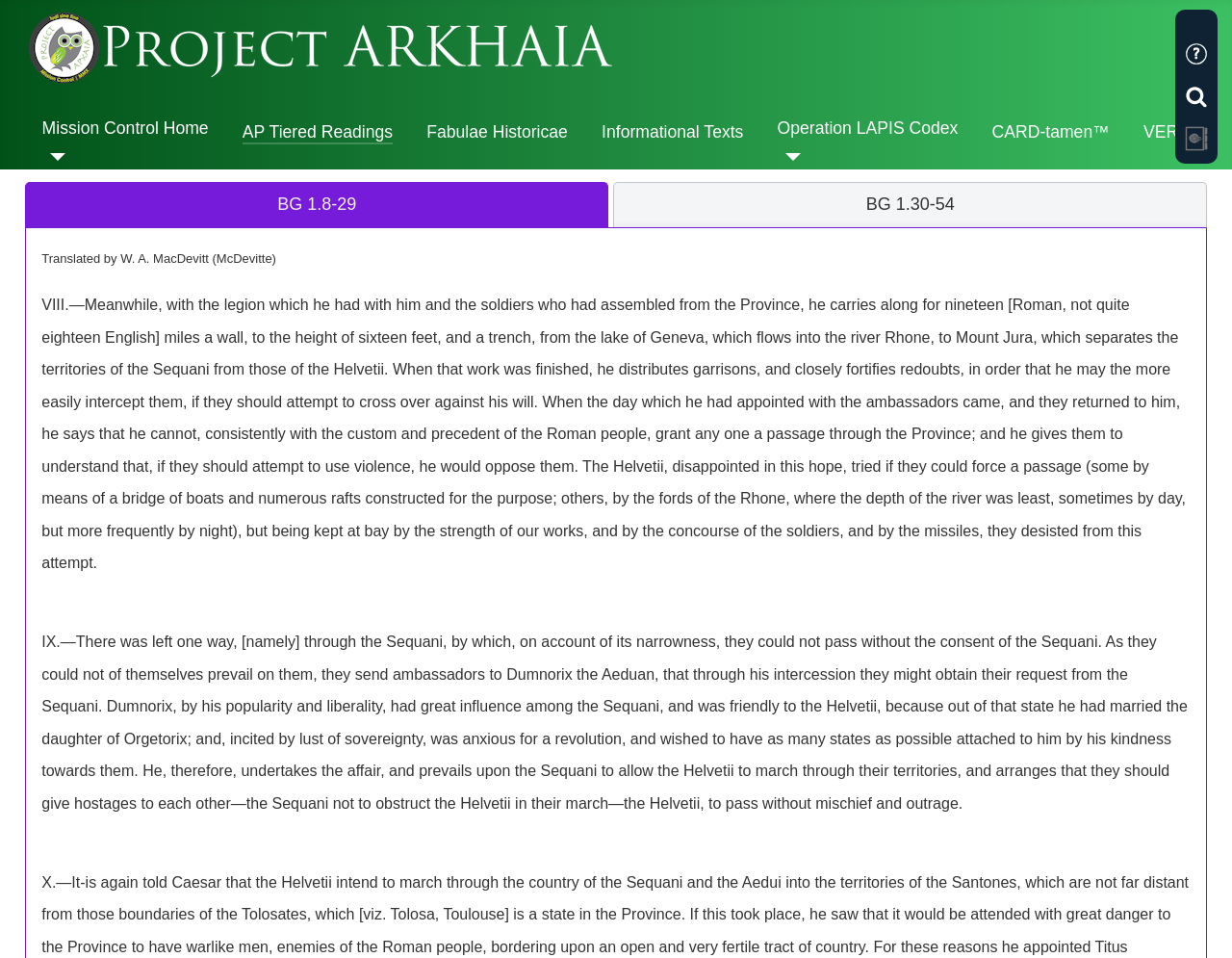Use a single word or phrase to respond to the question:
What is the text of the second StaticText element?

VIII.—Meanwhile, with the legion...